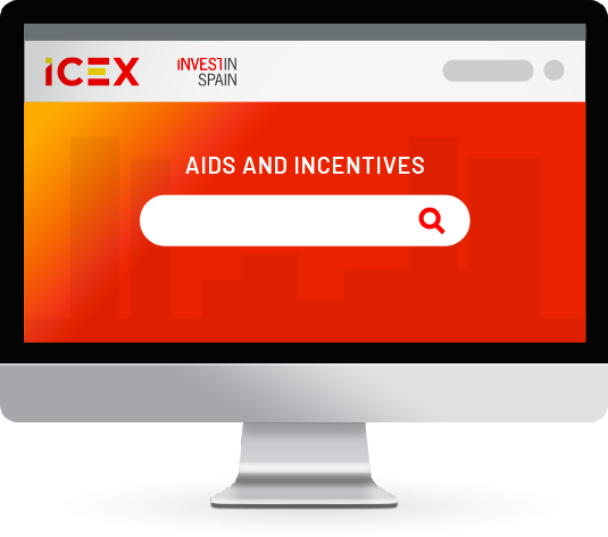What is the purpose of the search bar?
Please use the image to deliver a detailed and complete answer.

The prominent search bar is illustrated below the header, inviting users to explore various aids and incentives available for businesses, which is the primary purpose of the search bar on this webpage.